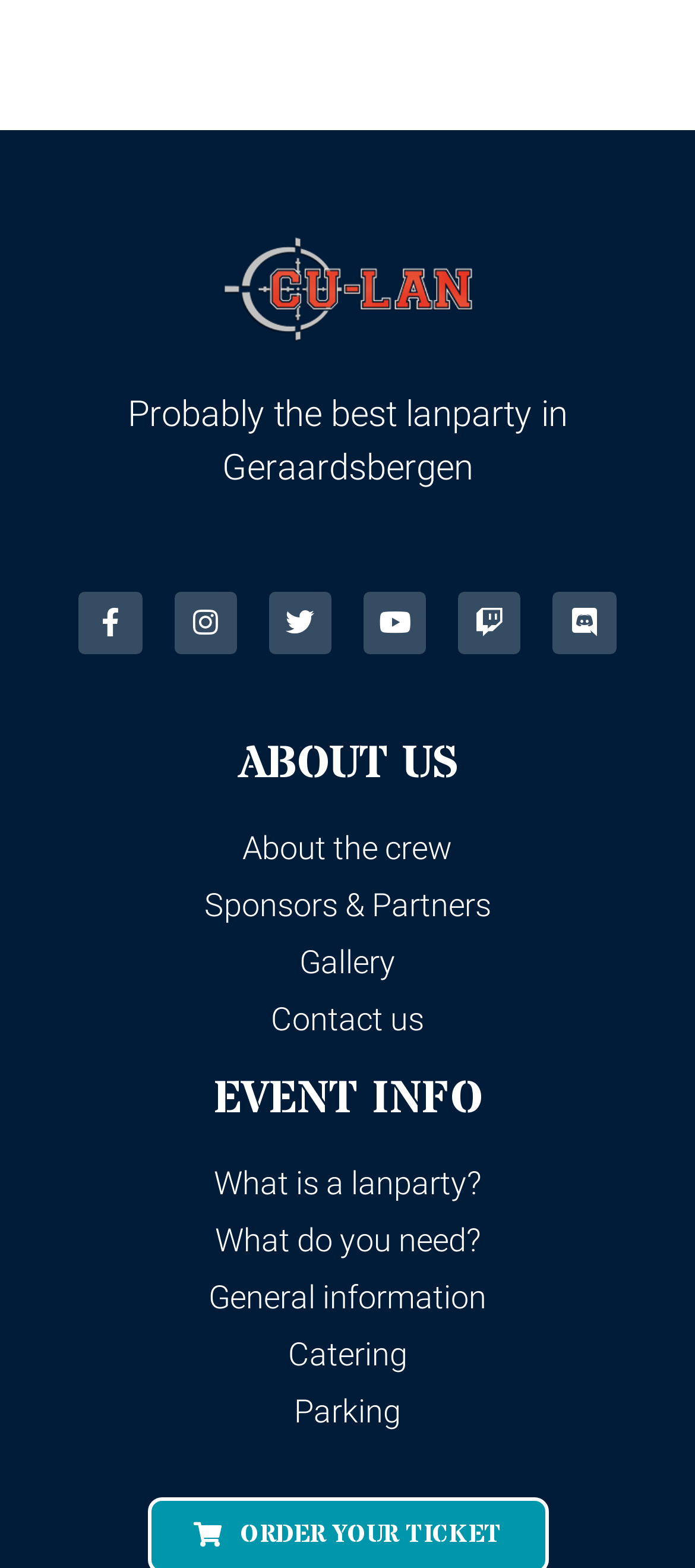Please determine the bounding box coordinates of the element's region to click for the following instruction: "View event gallery".

[0.051, 0.598, 0.949, 0.629]